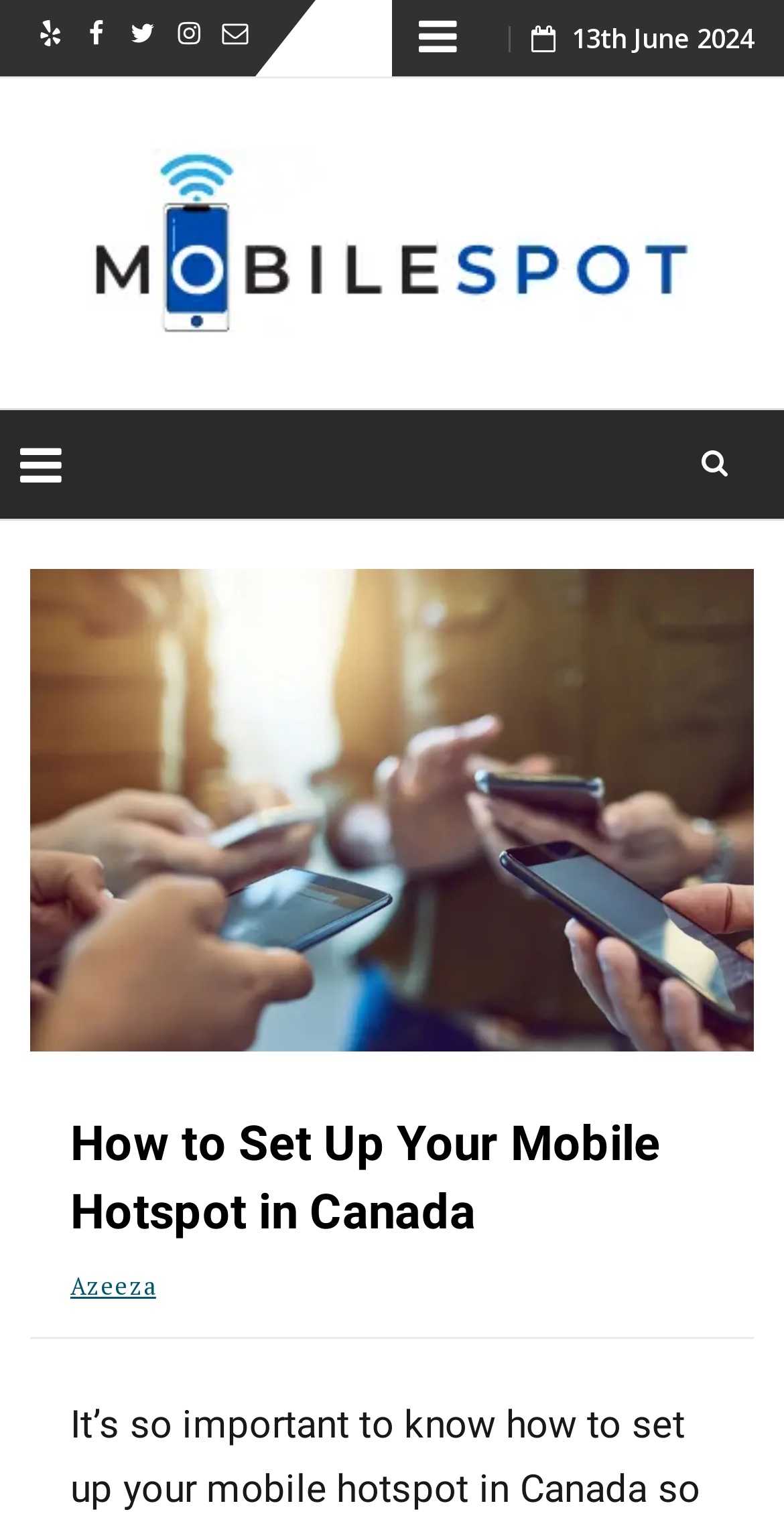Show the bounding box coordinates of the element that should be clicked to complete the task: "Read MERGERS & ACQUISITIONS".

None